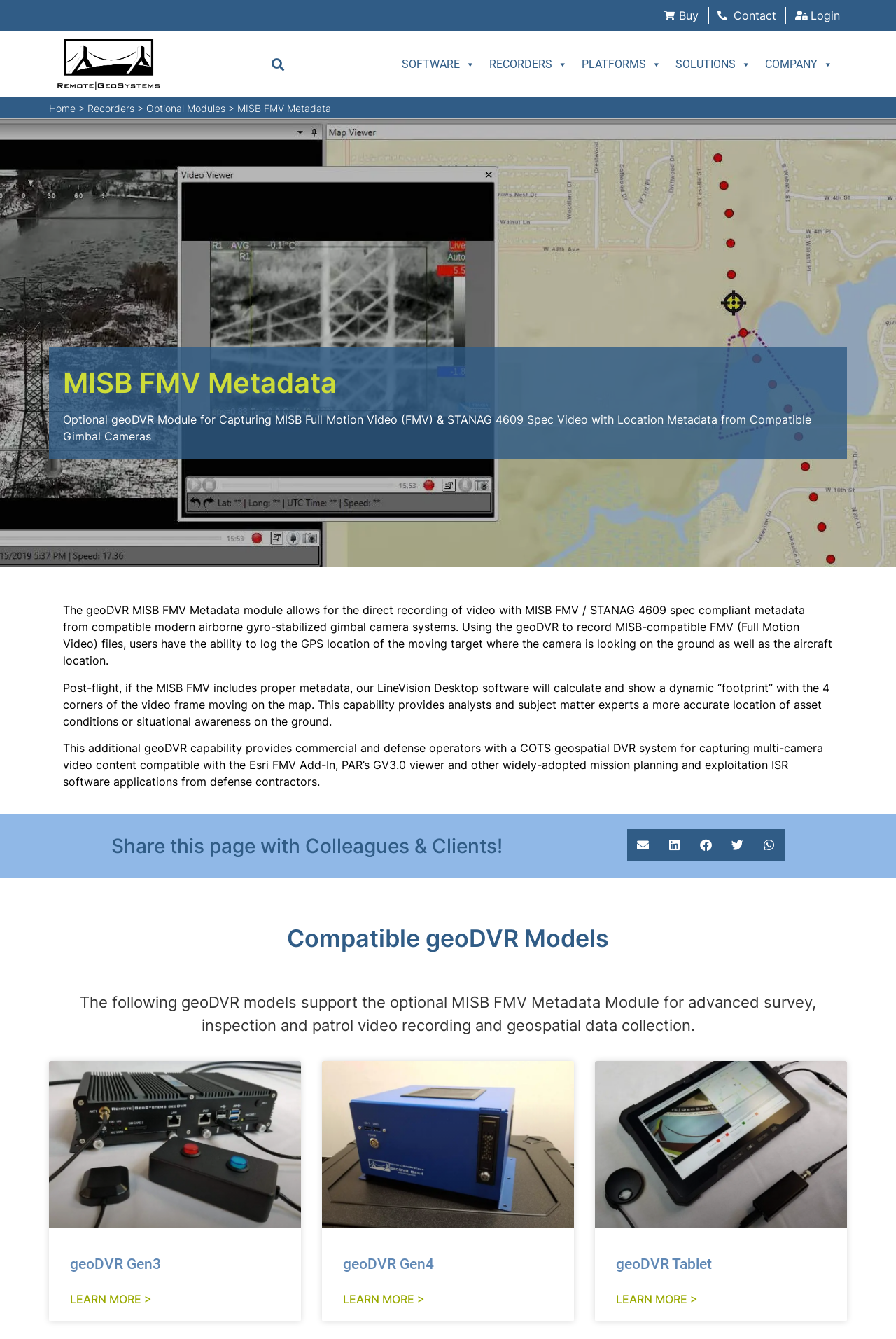Identify the bounding box coordinates of the region I need to click to complete this instruction: "Go to SOFTWARE page".

[0.441, 0.037, 0.538, 0.058]